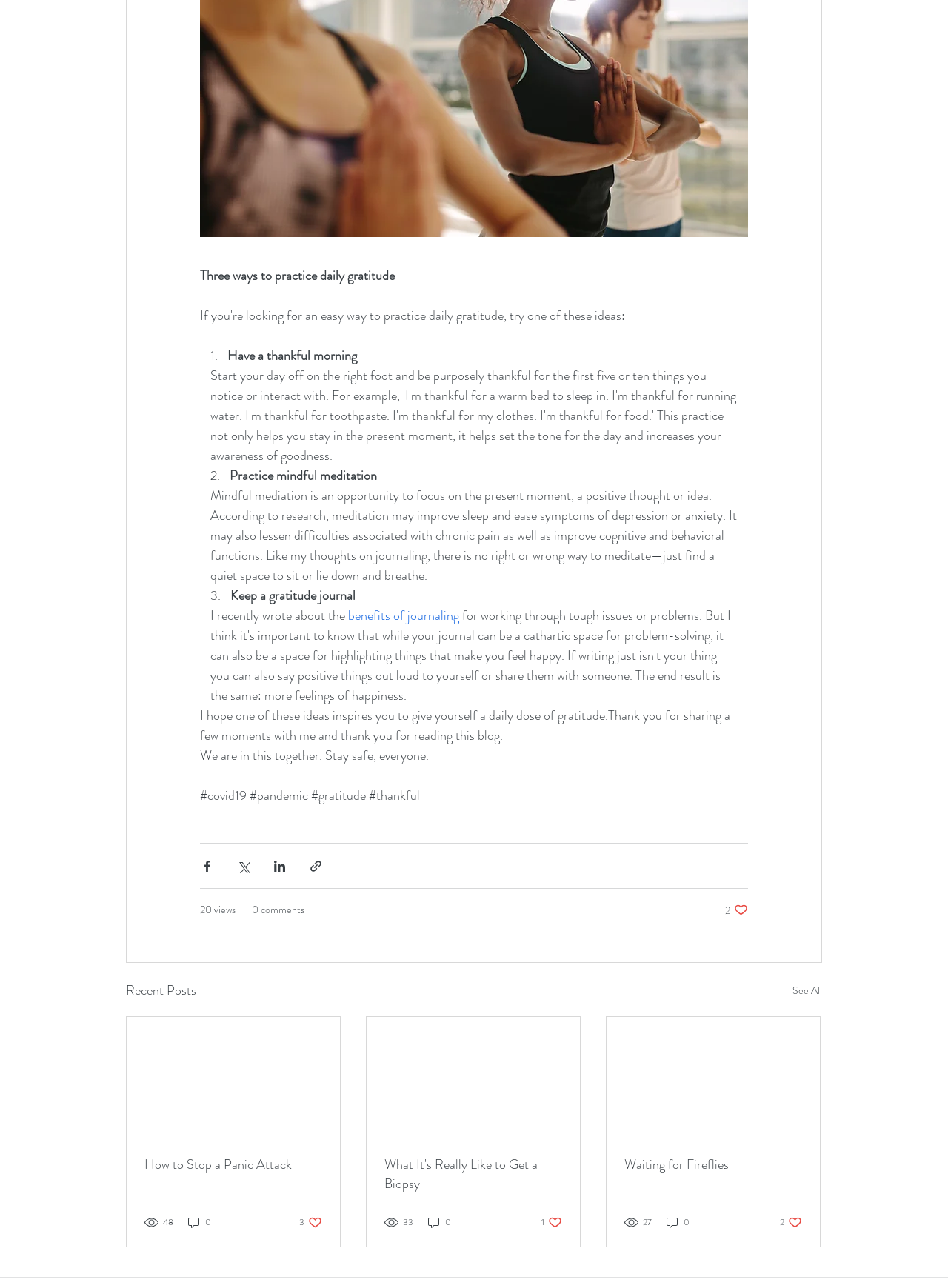Specify the bounding box coordinates of the area to click in order to follow the given instruction: "Read the article 'How to Stop a Panic Attack'."

[0.152, 0.897, 0.34, 0.912]